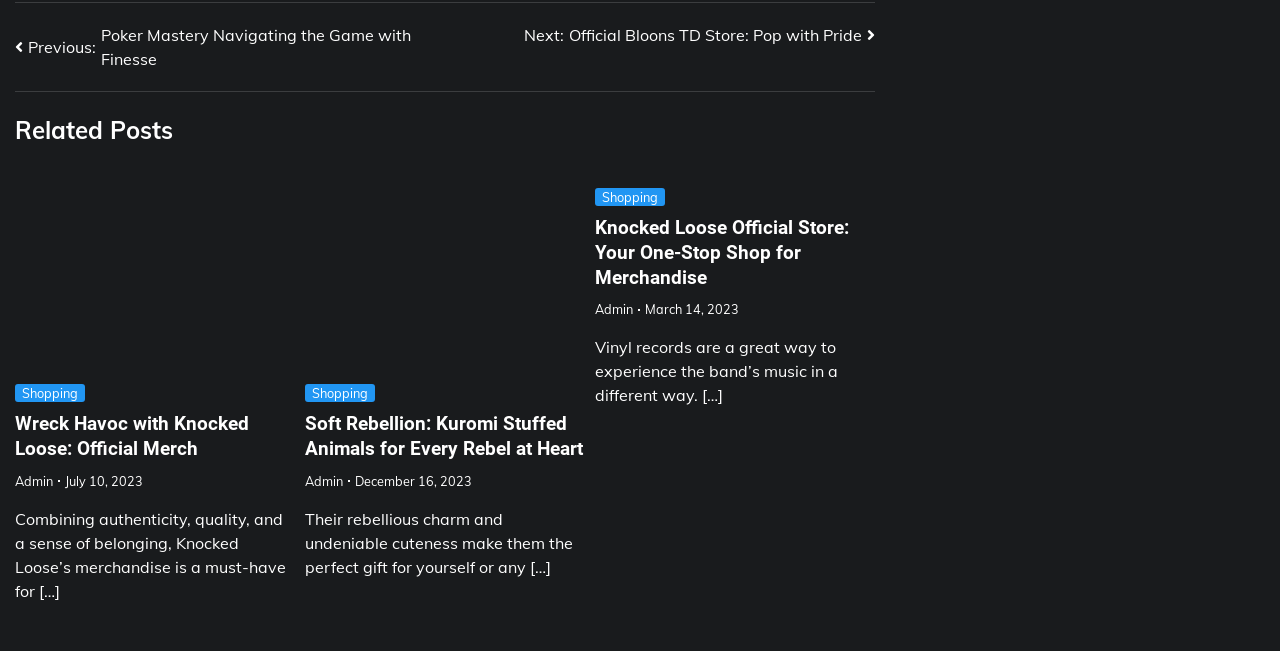Provide your answer in one word or a succinct phrase for the question: 
How many links are there in the second related post?

3